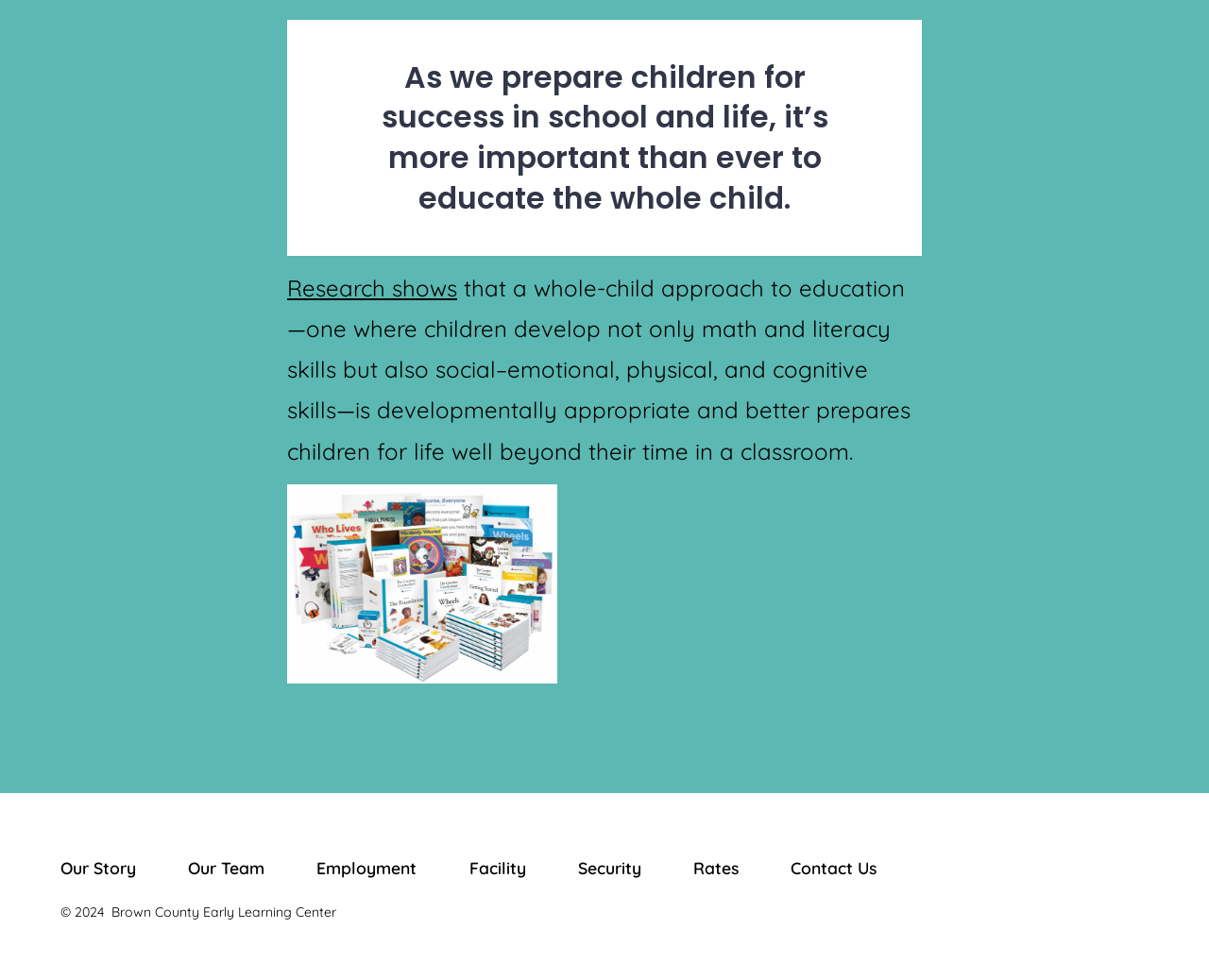Please specify the bounding box coordinates of the clickable region to carry out the following instruction: "Go to 'Contact Us'". The coordinates should be four float numbers between 0 and 1, in the format [left, top, right, bottom].

[0.634, 0.865, 0.745, 0.908]